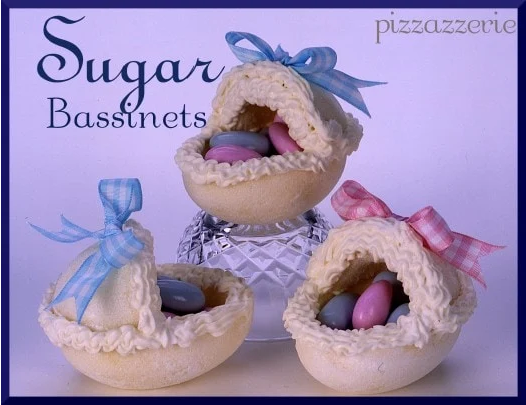What is the purpose of the glass stand?
Please ensure your answer to the question is detailed and covers all necessary aspects.

The caption states that the bassinets are placed on a 'sparkling glass stand, enhancing the presentation of these sweet confections', implying that the purpose of the glass stand is to enhance the visual presentation of the bassinets.